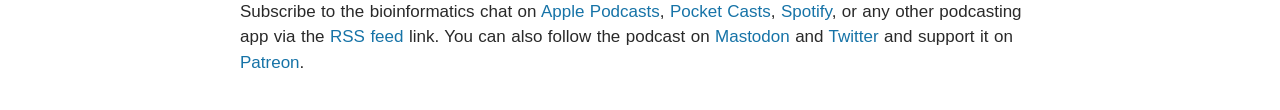What is the purpose of the links on the webpage?
Using the screenshot, give a one-word or short phrase answer.

Subscription and support